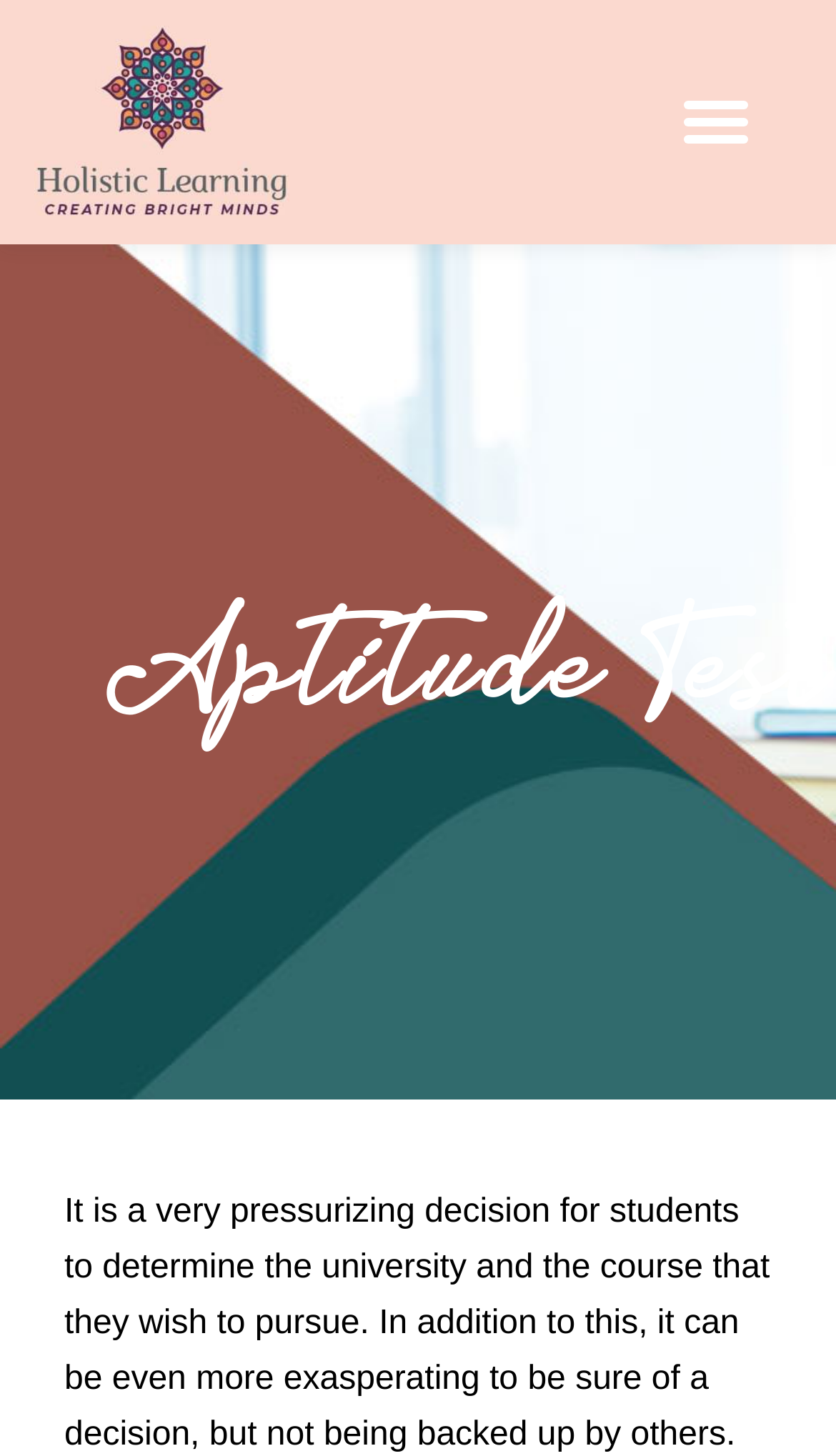For the following element description, predict the bounding box coordinates in the format (top-left x, top-left y, bottom-right x, bottom-right y). All values should be floating point numbers between 0 and 1. Description: title="Holistic Learning"

[0.041, 0.007, 0.364, 0.16]